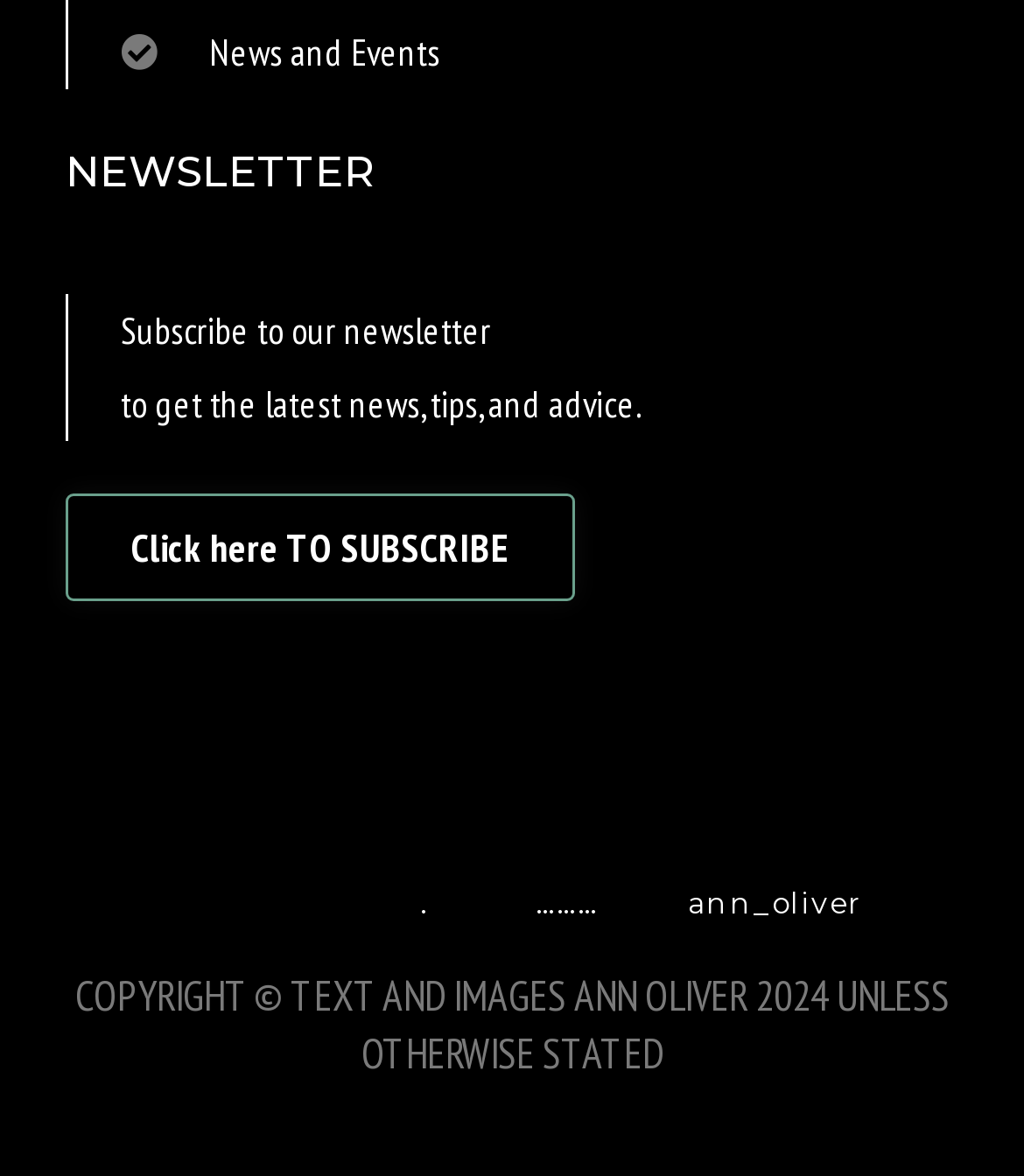What is the topic of the webpage?
Please utilize the information in the image to give a detailed response to the question.

The topic of the webpage can be inferred from the static text 'News and Events' at the top of the page, which suggests that the webpage is related to news and events.